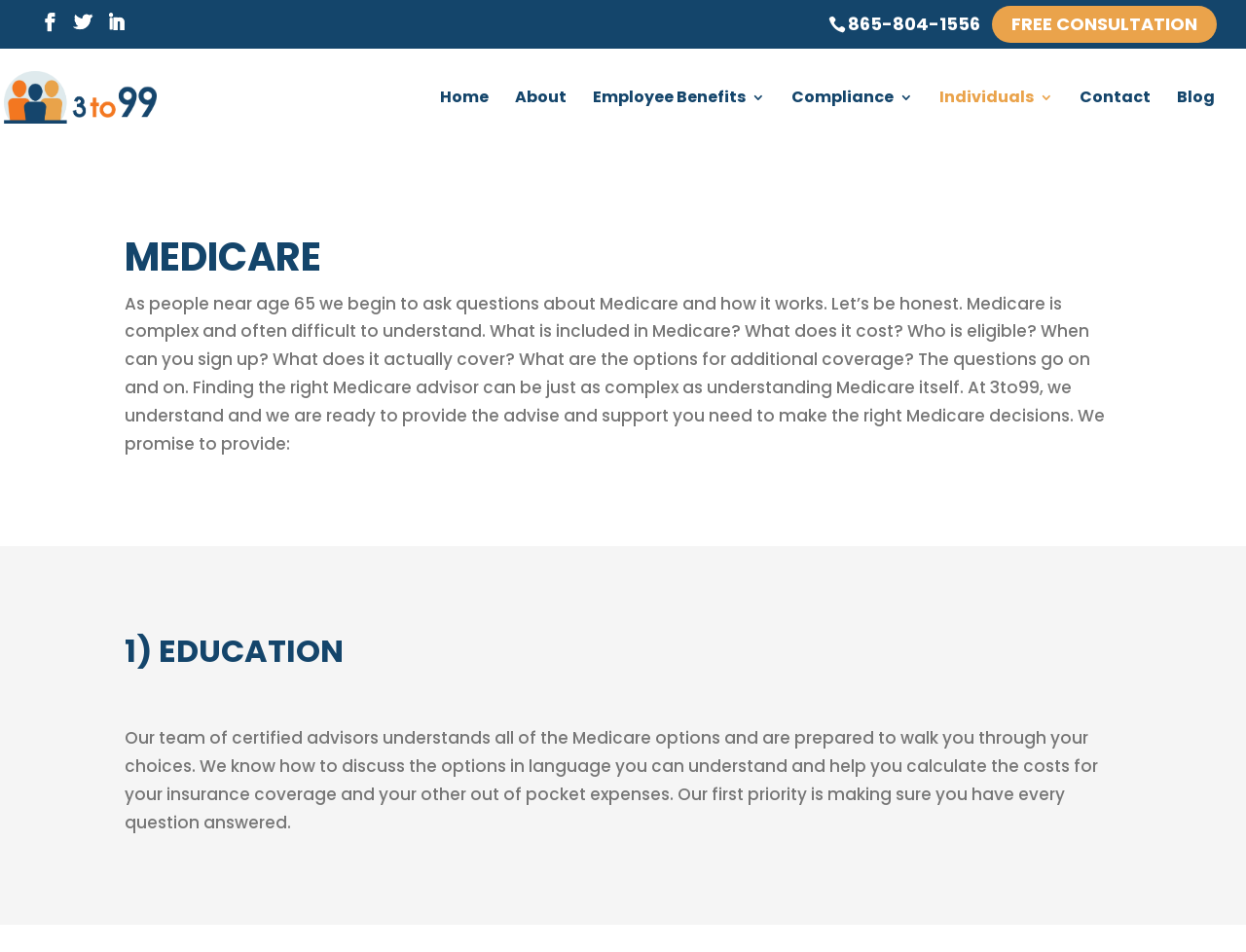Identify the bounding box coordinates of the HTML element based on this description: "Contacts".

None